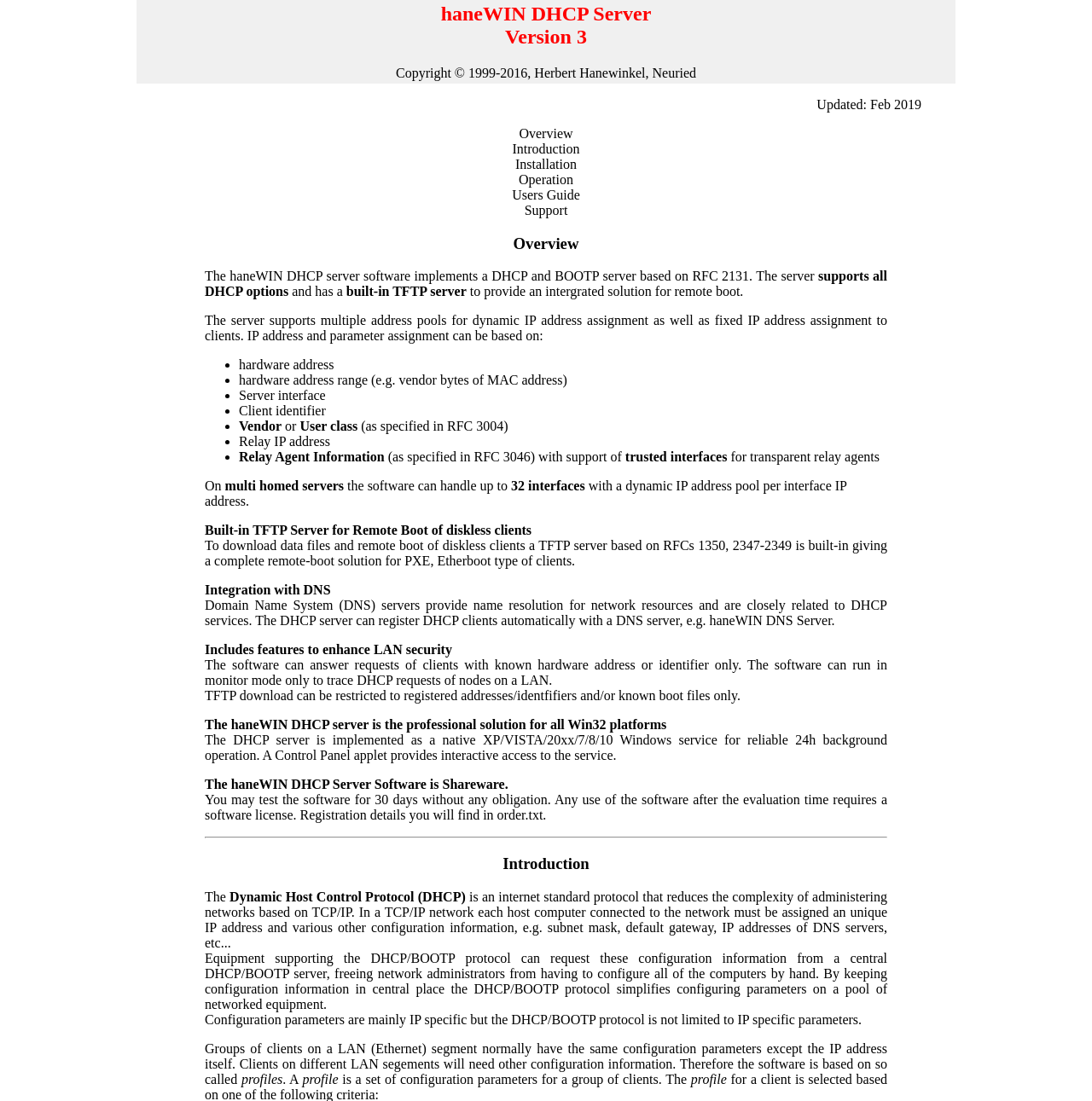Please pinpoint the bounding box coordinates for the region I should click to adhere to this instruction: "Click on Installation".

[0.472, 0.142, 0.528, 0.156]